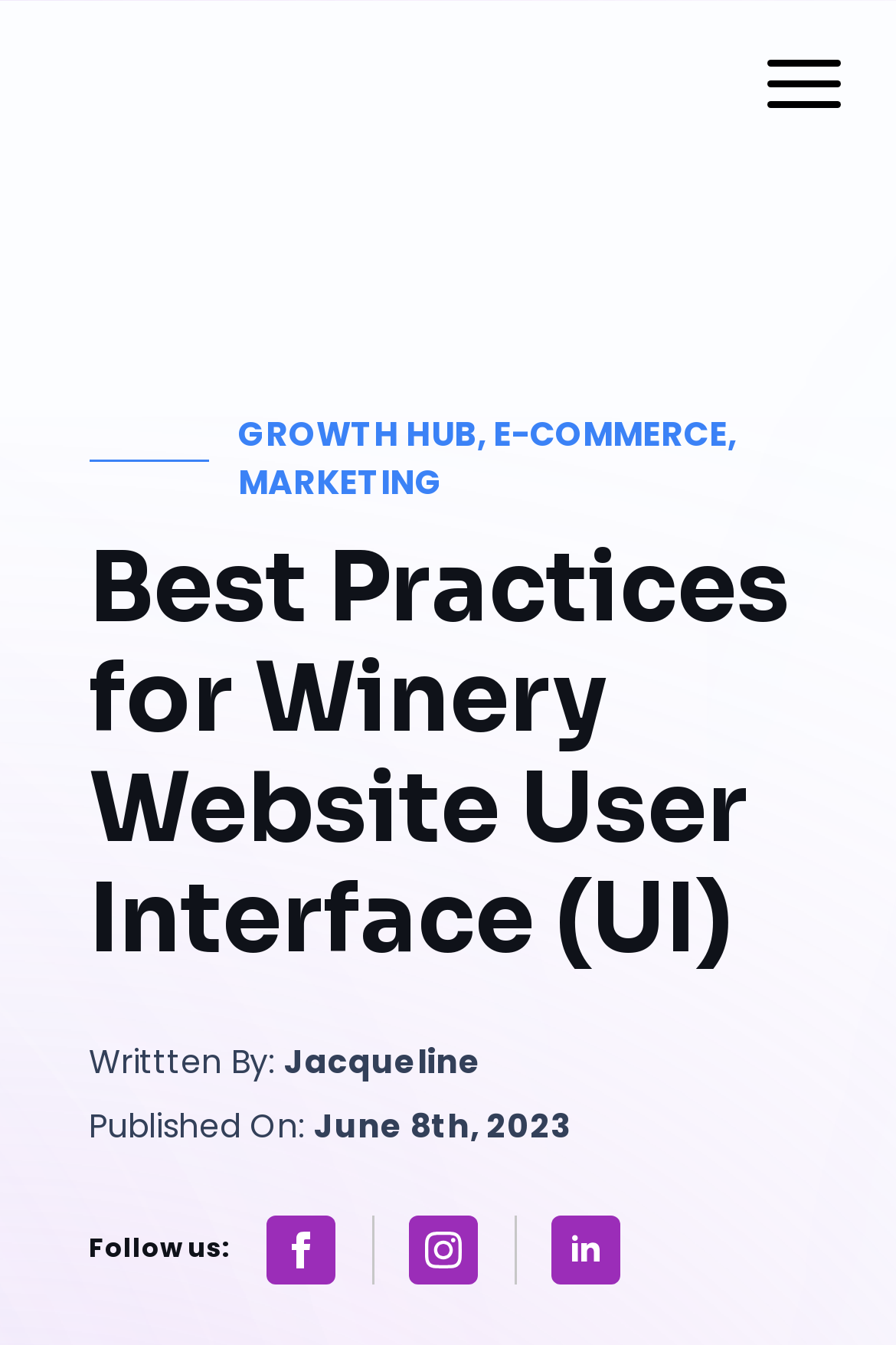What is the name of the author?
Using the image, elaborate on the answer with as much detail as possible.

I found the author's name by looking at the 'Writtten By:' section, which is located below the main heading. The text next to it is 'Jacqueline', which is the author's name.